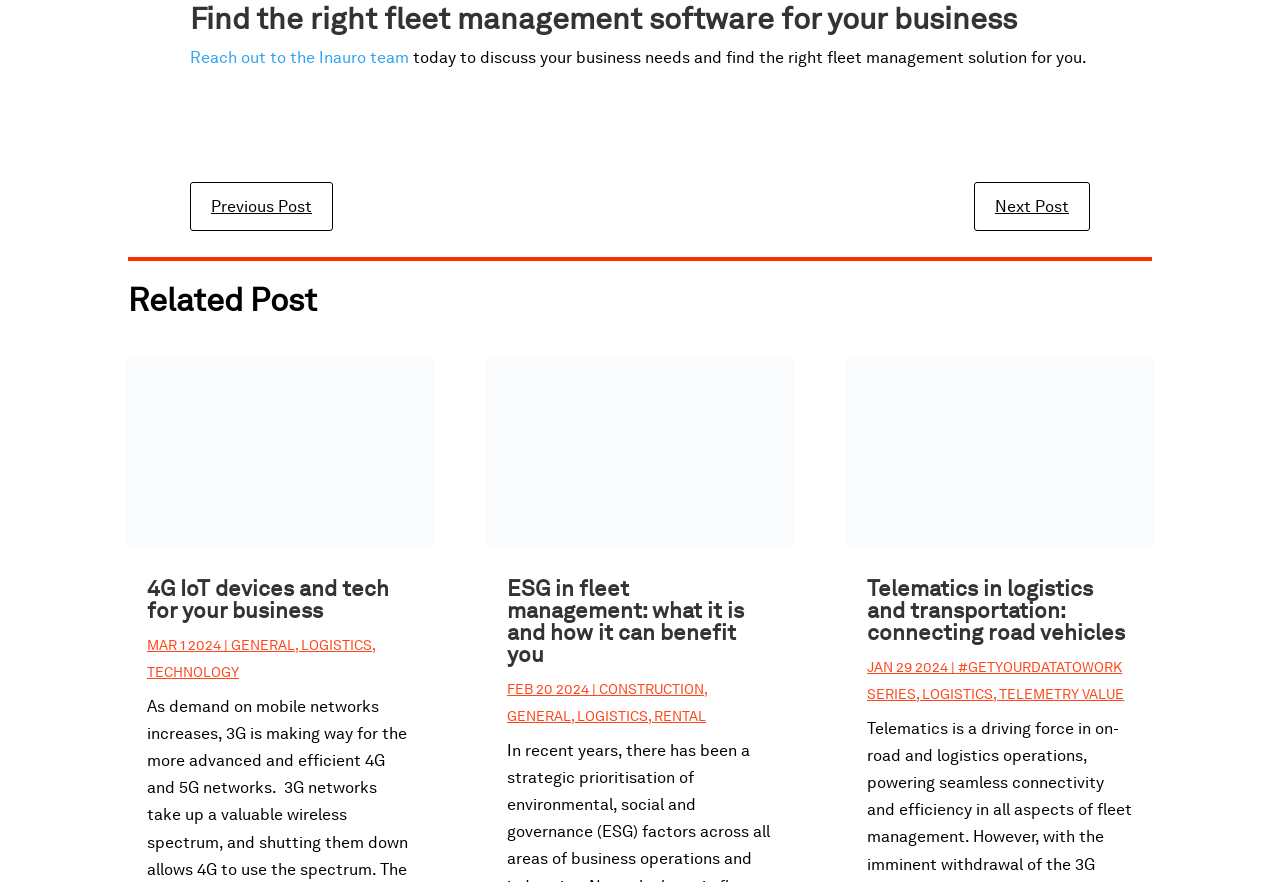Bounding box coordinates are to be given in the format (top-left x, top-left y, bottom-right x, bottom-right y). All values must be floating point numbers between 0 and 1. Provide the bounding box coordinate for the UI element described as: General

[0.396, 0.803, 0.446, 0.822]